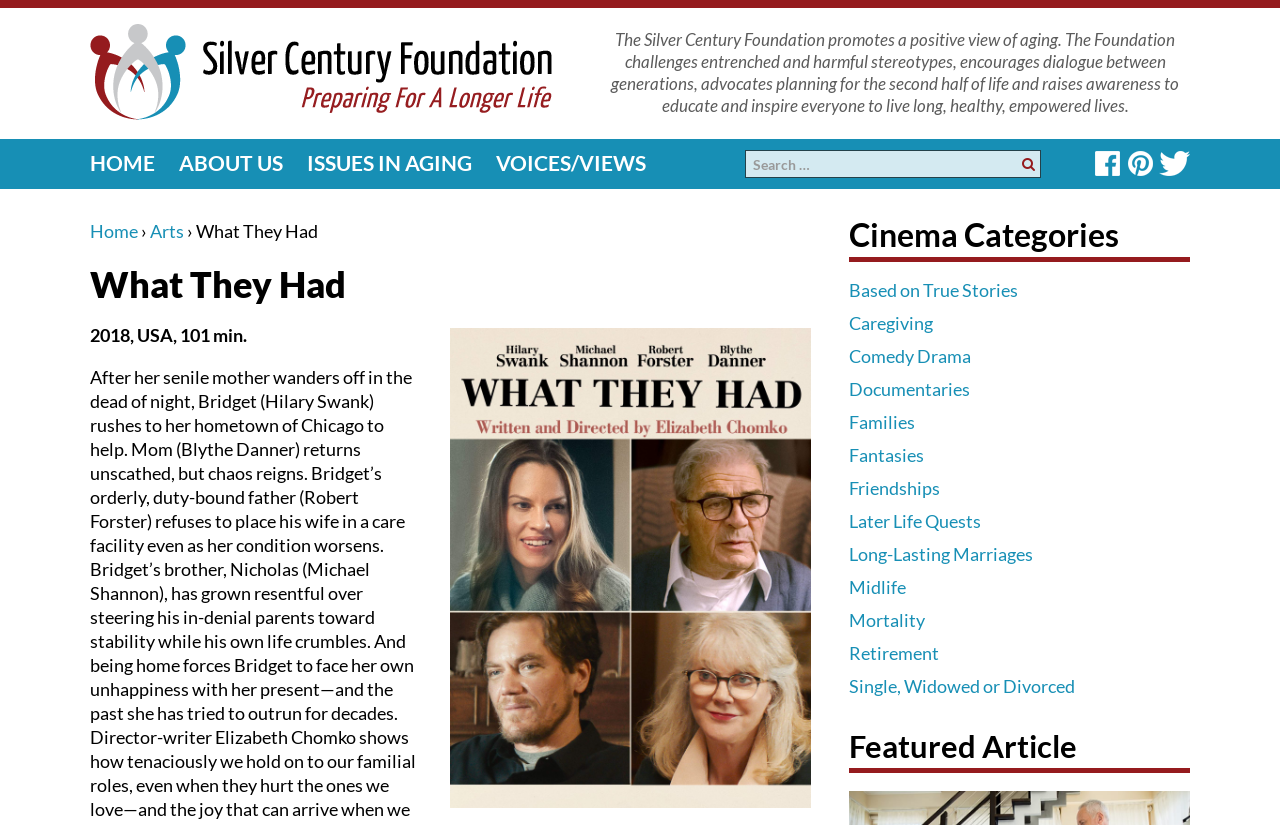Describe all significant elements and features of the webpage.

The webpage is about the Silver Century Foundation, an organization that promotes a positive view of aging. At the top left corner, there is a link to the foundation's homepage, accompanied by an image of the foundation's logo. Next to it, there is a complementary section that contains a brief description of the foundation's mission.

Below the top section, there is a search bar with a search box and a button. On the left side, there are several links to different pages, including "HOME", "ABOUT US", "ISSUES IN AGING", and "VOICES/VIEWS". On the right side, there are links to the foundation's social media profiles, including Twitter, Pinterest, and Facebook.

The main content of the page is about a movie called "What They Had", which is a 2018 American drama film. The movie's title is displayed prominently in the middle of the page, with a brief description below it. There are also several links to different categories related to the movie, such as "Based on True Stories", "Caregiving", "Comedy Drama", and others.

At the bottom of the page, there is a section titled "Featured Article", but it does not contain any specific article or content. Overall, the webpage is well-organized and easy to navigate, with clear headings and concise descriptions.